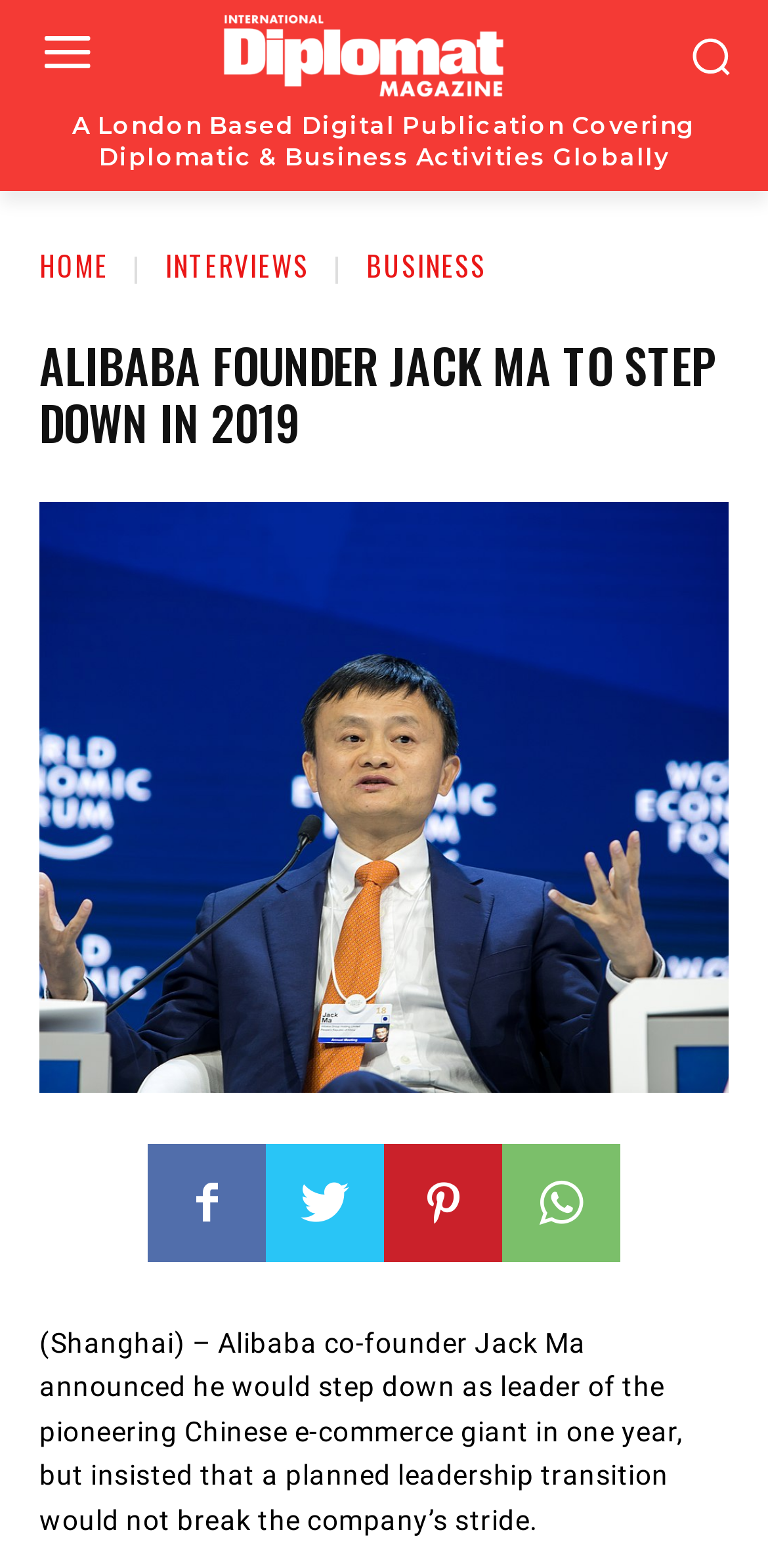Determine the bounding box coordinates for the area that should be clicked to carry out the following instruction: "Go to HOME page".

[0.051, 0.156, 0.141, 0.182]